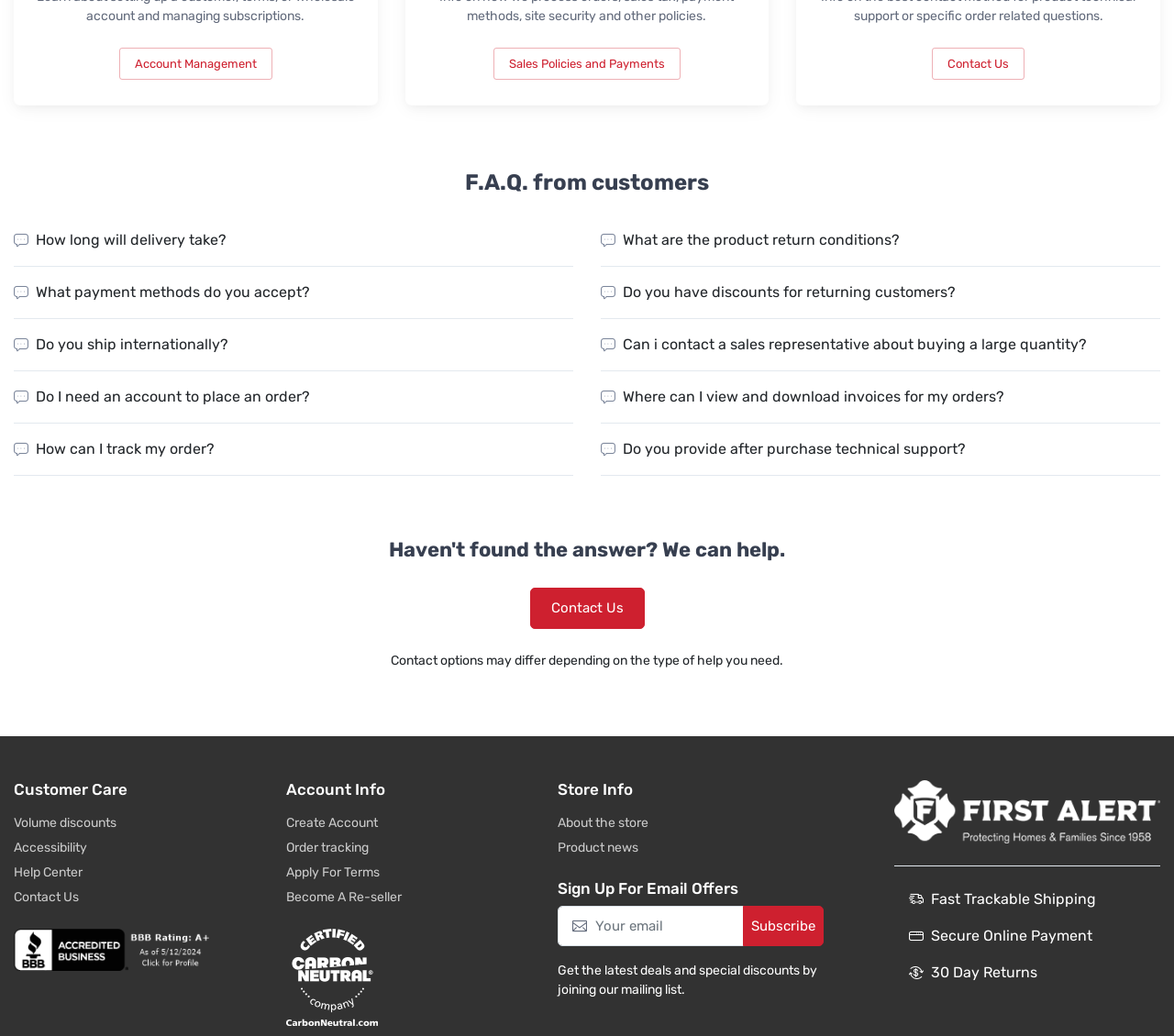What are the benefits of shopping on this website?
Analyze the image and deliver a detailed answer to the question.

At the bottom of the webpage, I found three static text elements that highlight the benefits of shopping on this website, including fast trackable shipping, secure online payment, and 30-day returns.